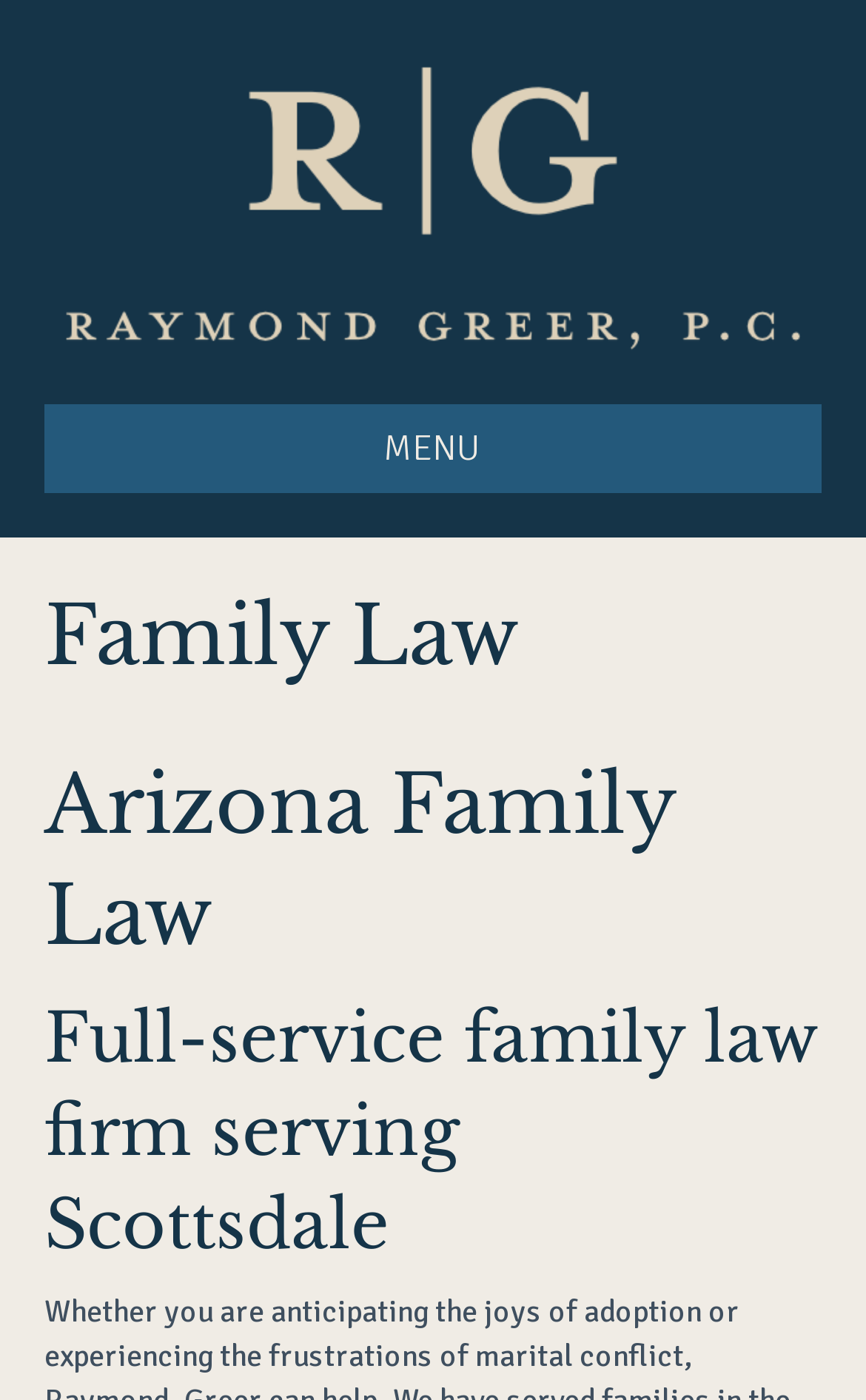What type of law firm is this?
Please answer the question with a single word or phrase, referencing the image.

Family Law